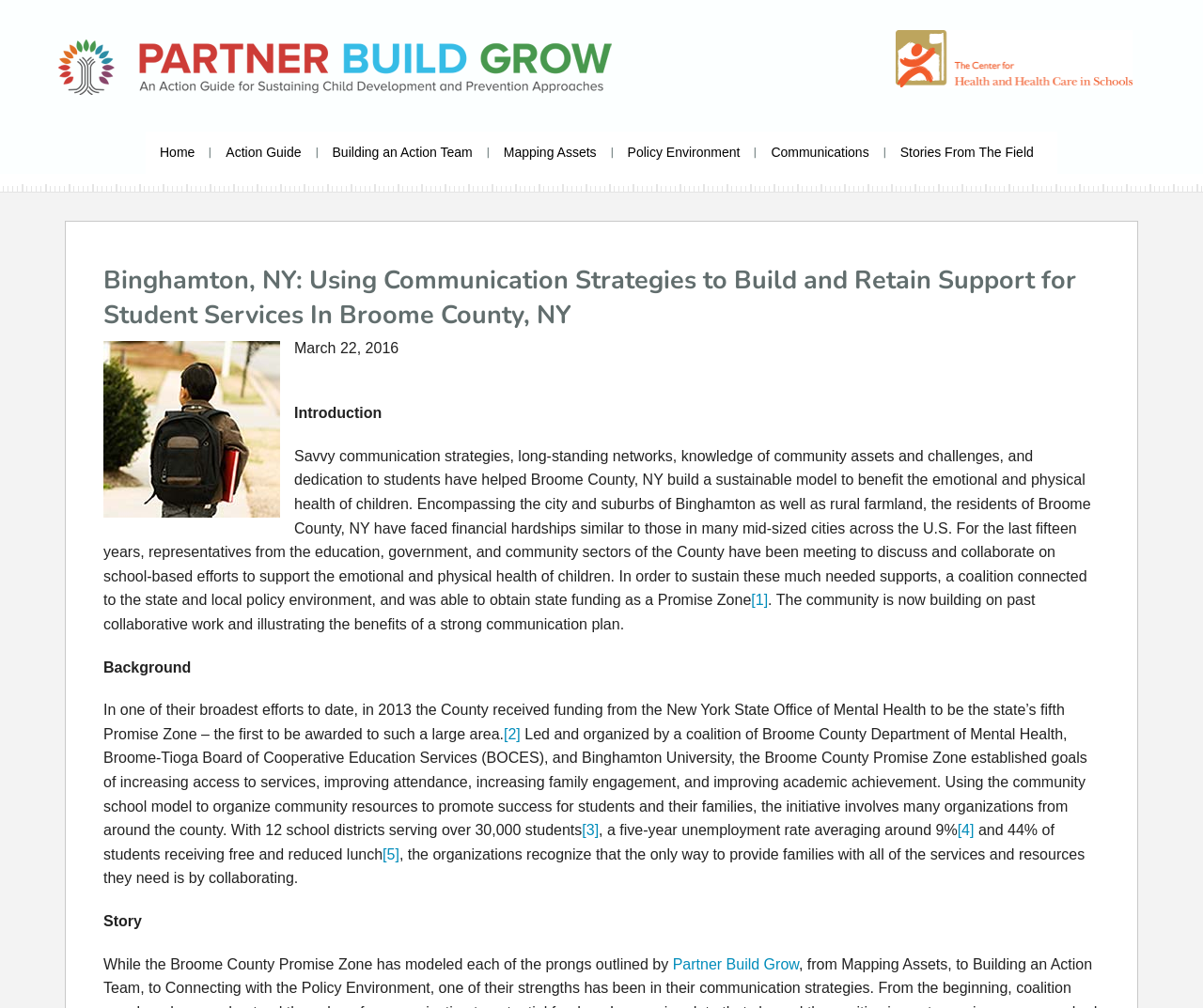Provide the bounding box coordinates of the area you need to click to execute the following instruction: "Go to 'Action Guide'".

[0.176, 0.13, 0.262, 0.172]